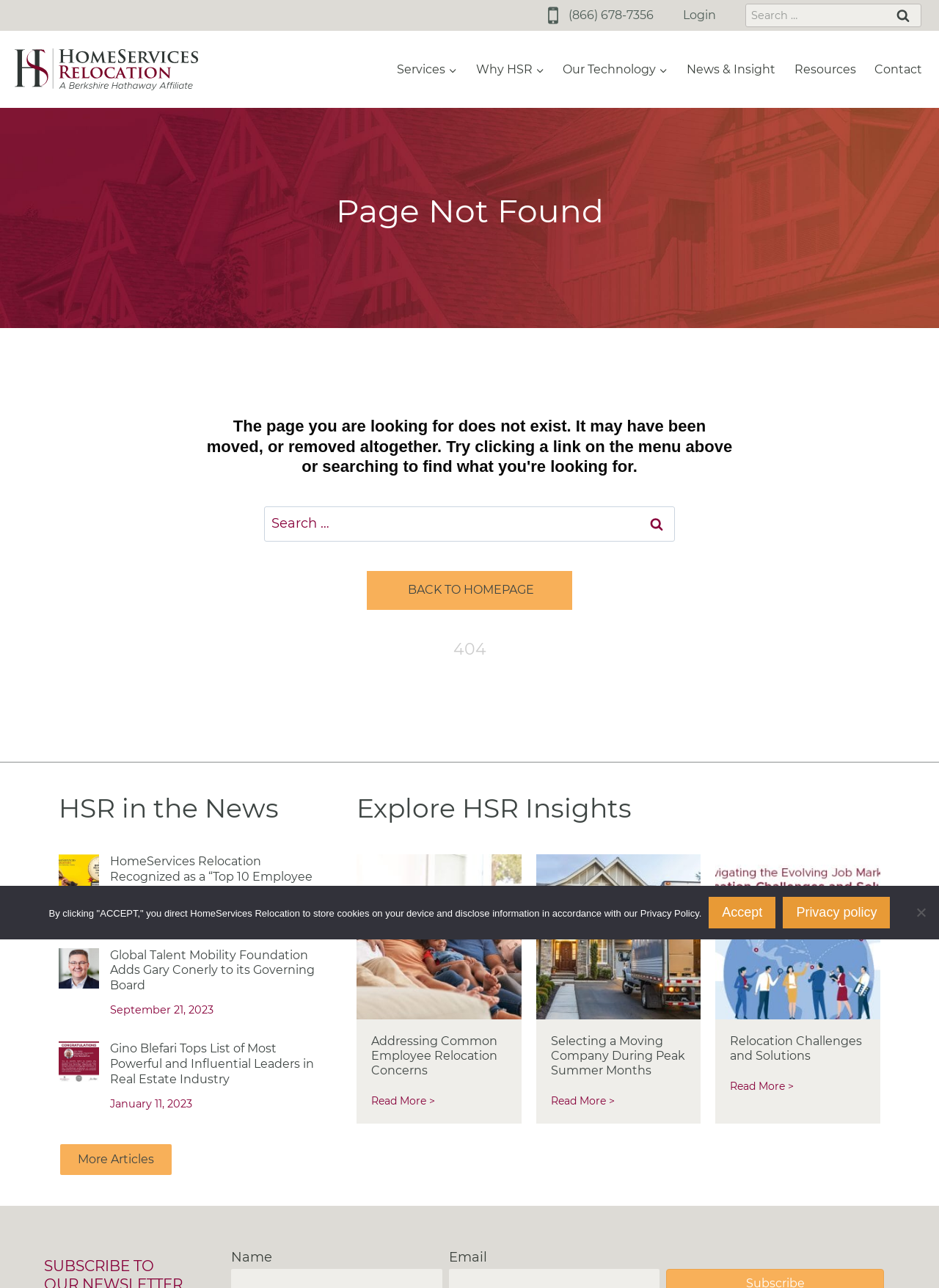Identify the bounding box coordinates of the area that should be clicked in order to complete the given instruction: "Search for something". The bounding box coordinates should be four float numbers between 0 and 1, i.e., [left, top, right, bottom].

[0.794, 0.003, 0.981, 0.021]